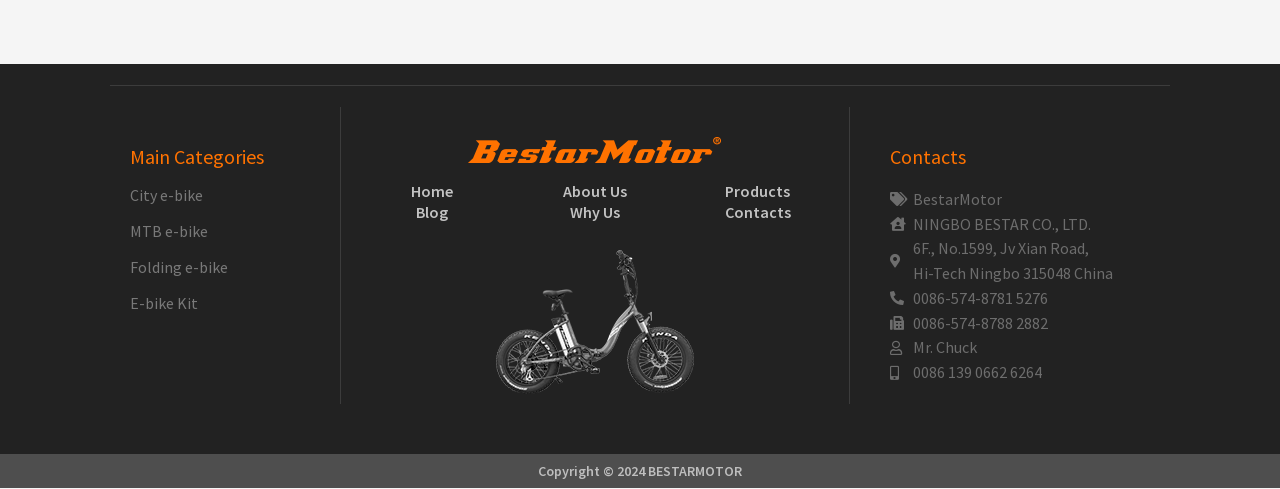What is the phone number of the company?
Answer the question with a single word or phrase by looking at the picture.

0086-574-8781 5276